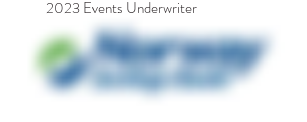Craft a thorough explanation of what is depicted in the image.

This image features the logo of Norway Savings Bank, prominently displayed as part of its role as a 2023 Events Underwriter. The logo is typically characterized by blue and green elements, which reflect the bank's commitment to community involvement and support for local events. This visual representation signifies the bank's prominent sponsorship role in various initiatives throughout the year, enhancing its visibility and engagement within the community. Above the logo, a heading clearly states "2023 Events Underwriter," emphasizing the bank's active participation in supporting events during this period.